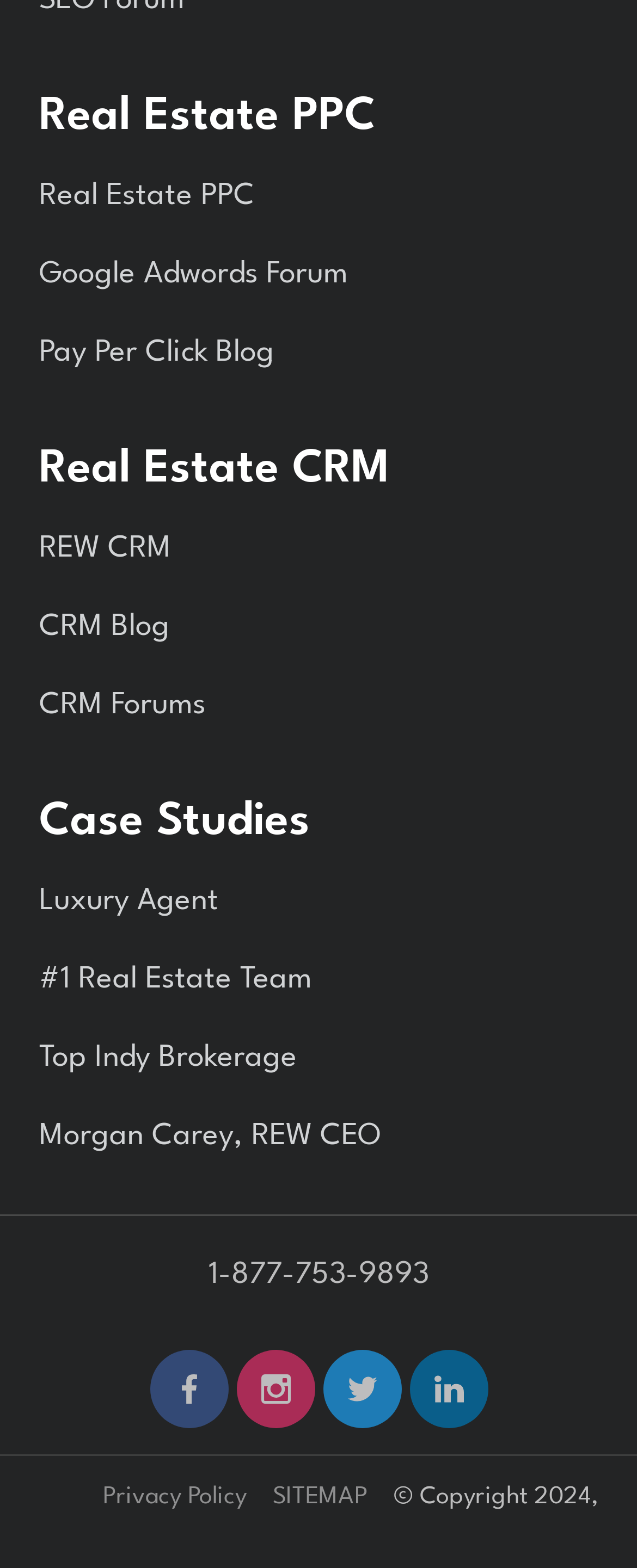Ascertain the bounding box coordinates for the UI element detailed here: "Luxury Agent". The coordinates should be provided as [left, top, right, bottom] with each value being a float between 0 and 1.

[0.062, 0.55, 0.938, 0.6]